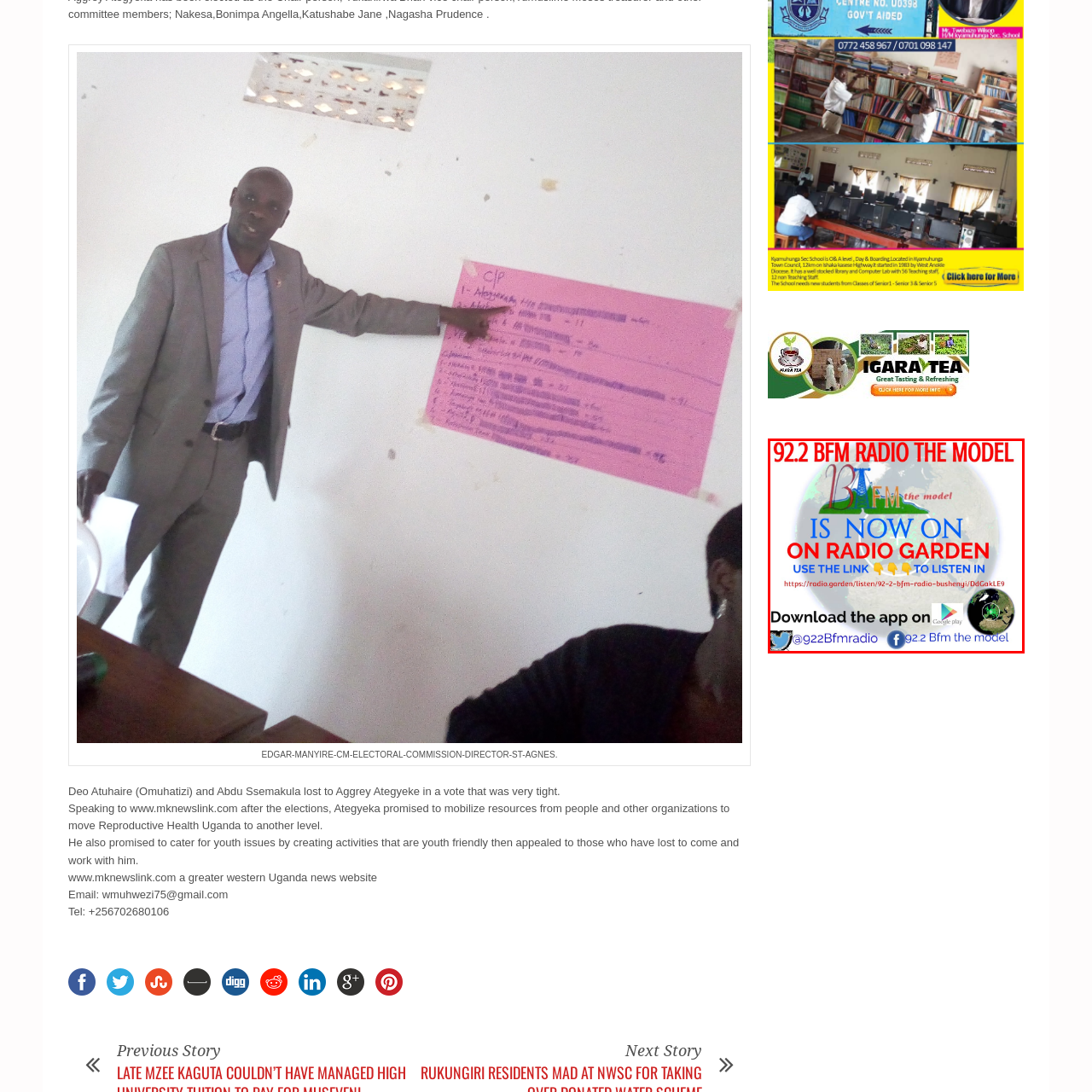Study the image enclosed in red and provide a single-word or short-phrase answer: What is the shape in the background of the image?

A stylized globe